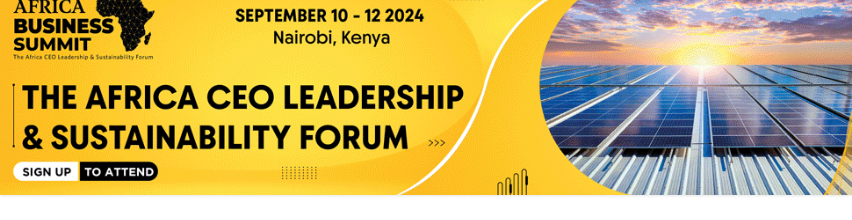What is the focus of the Africa CEO Leadership & Sustainability Forum?
Provide a one-word or short-phrase answer based on the image.

Leadership and sustainable practices